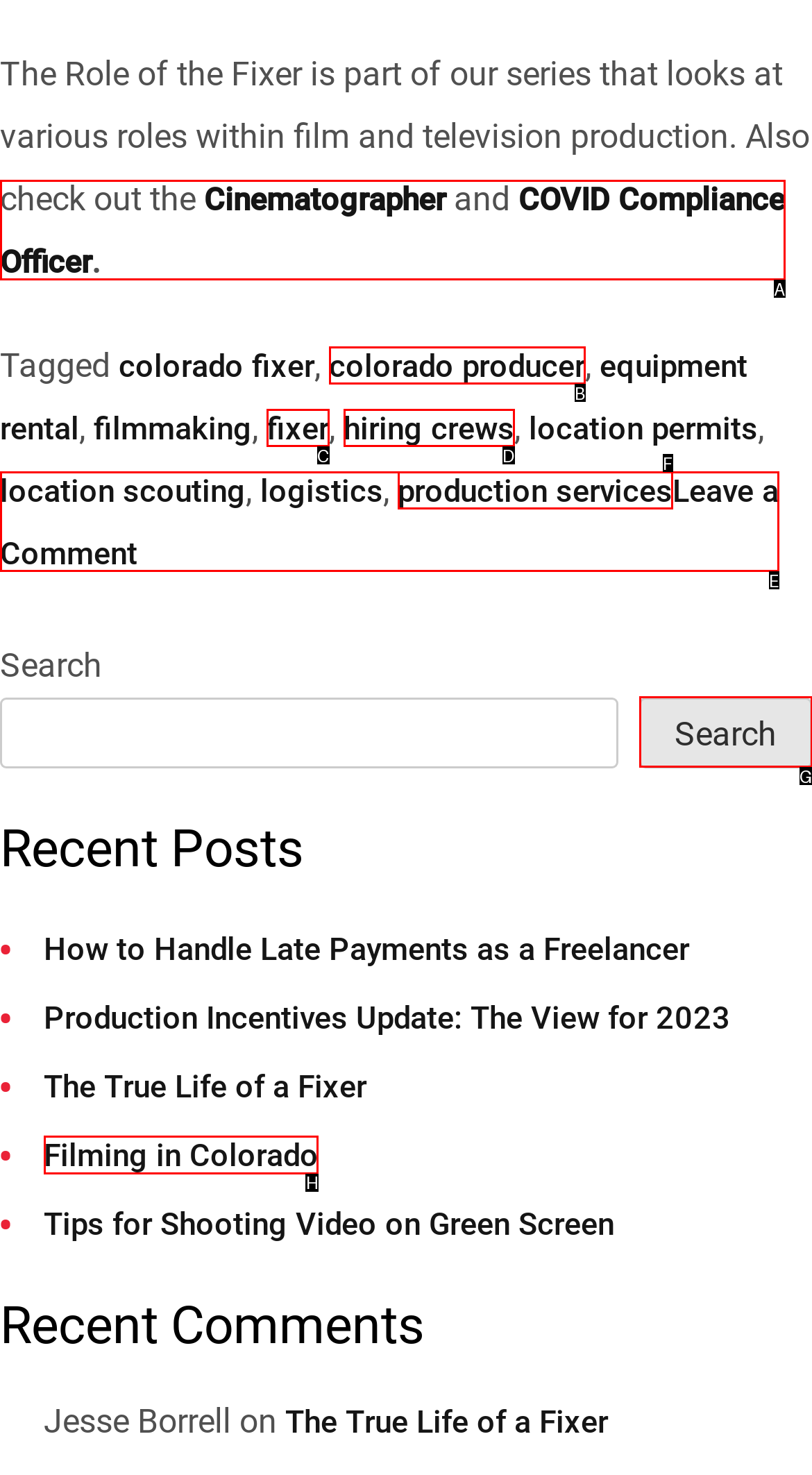Select the appropriate HTML element to click for the following task: Check out the recent post about Filming in Colorado
Answer with the letter of the selected option from the given choices directly.

H